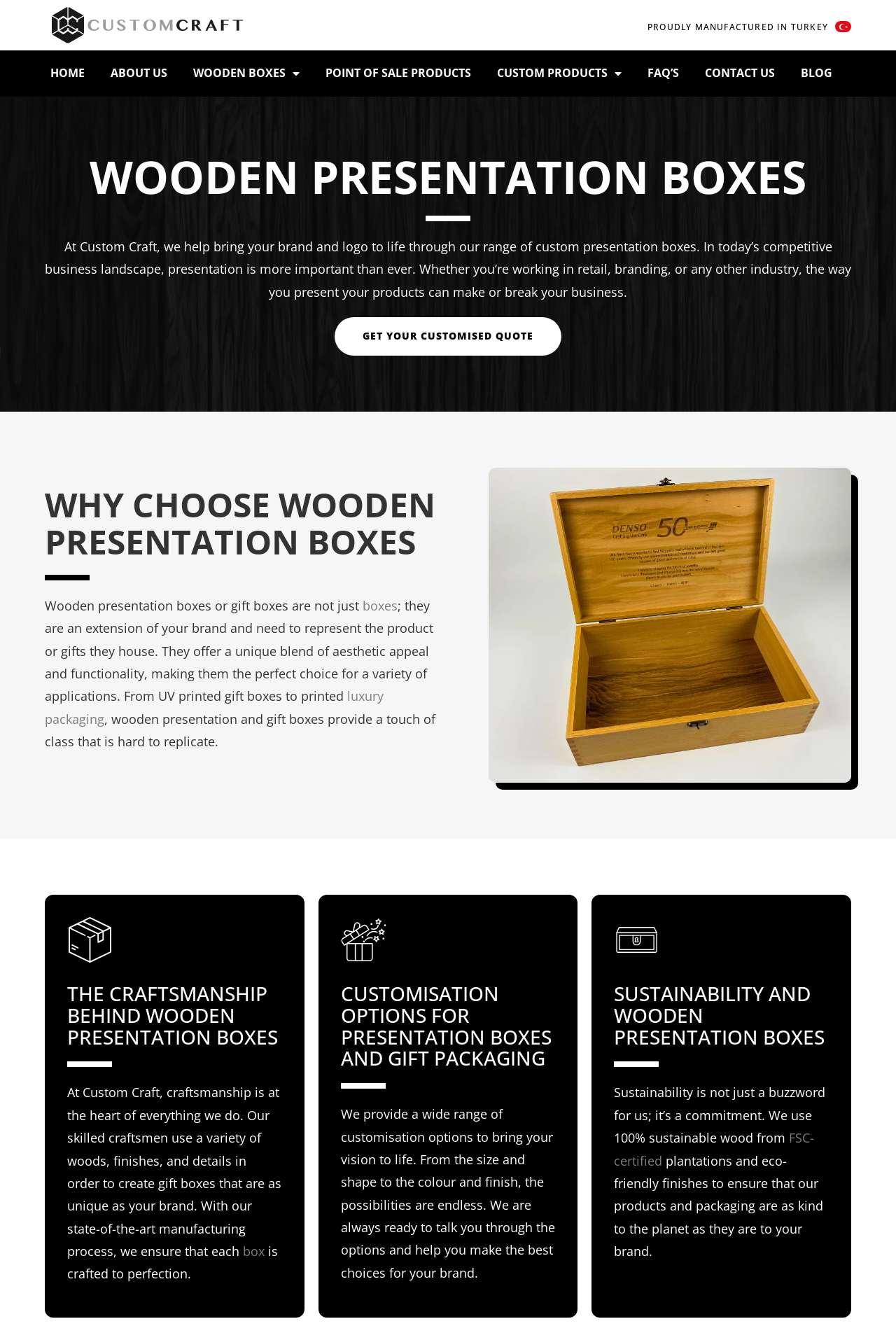Determine the bounding box coordinates of the area to click in order to meet this instruction: "Click the 'HOME' link".

[0.05, 0.047, 0.1, 0.063]